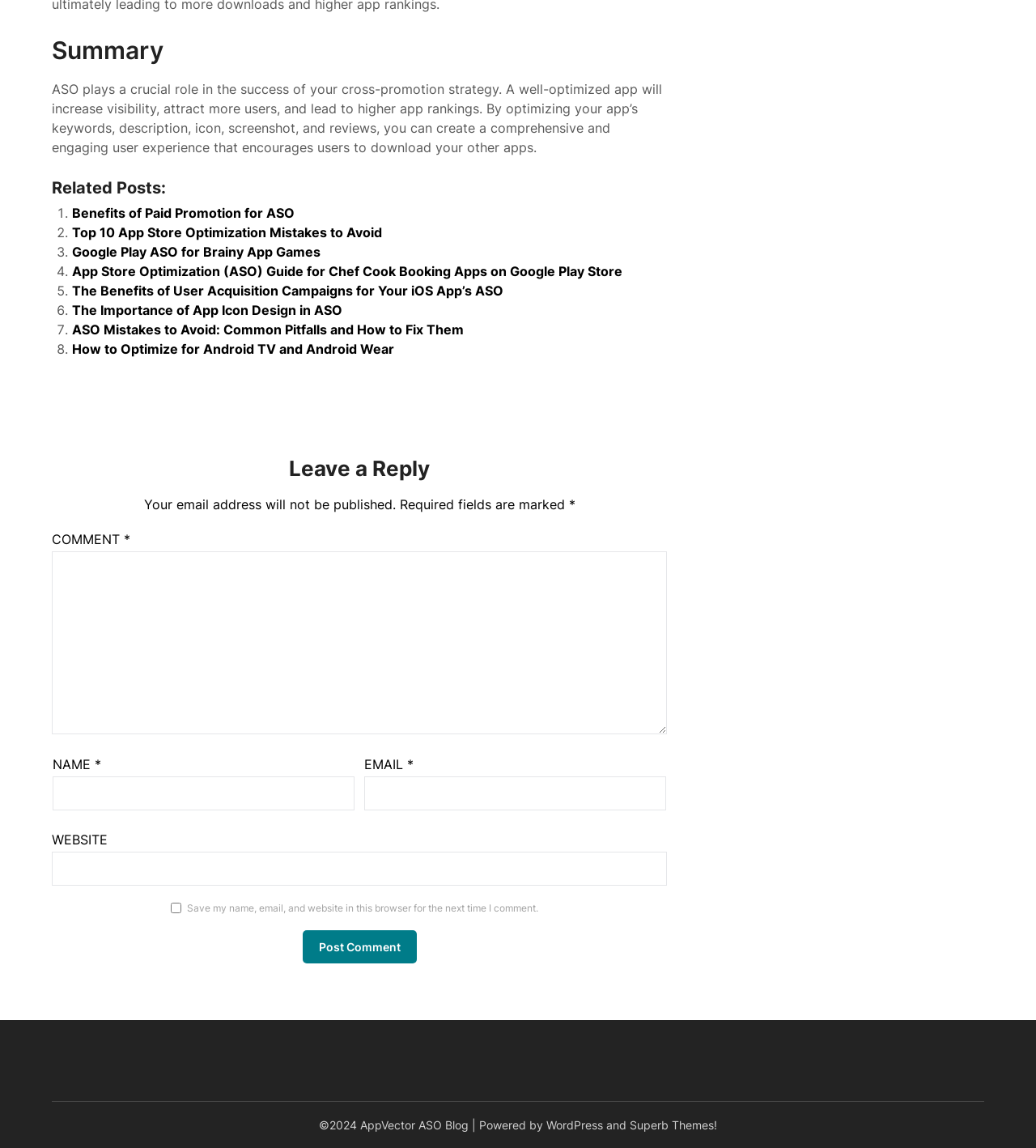Please mark the bounding box coordinates of the area that should be clicked to carry out the instruction: "Enter your name in the 'NAME' text box".

[0.051, 0.676, 0.342, 0.706]